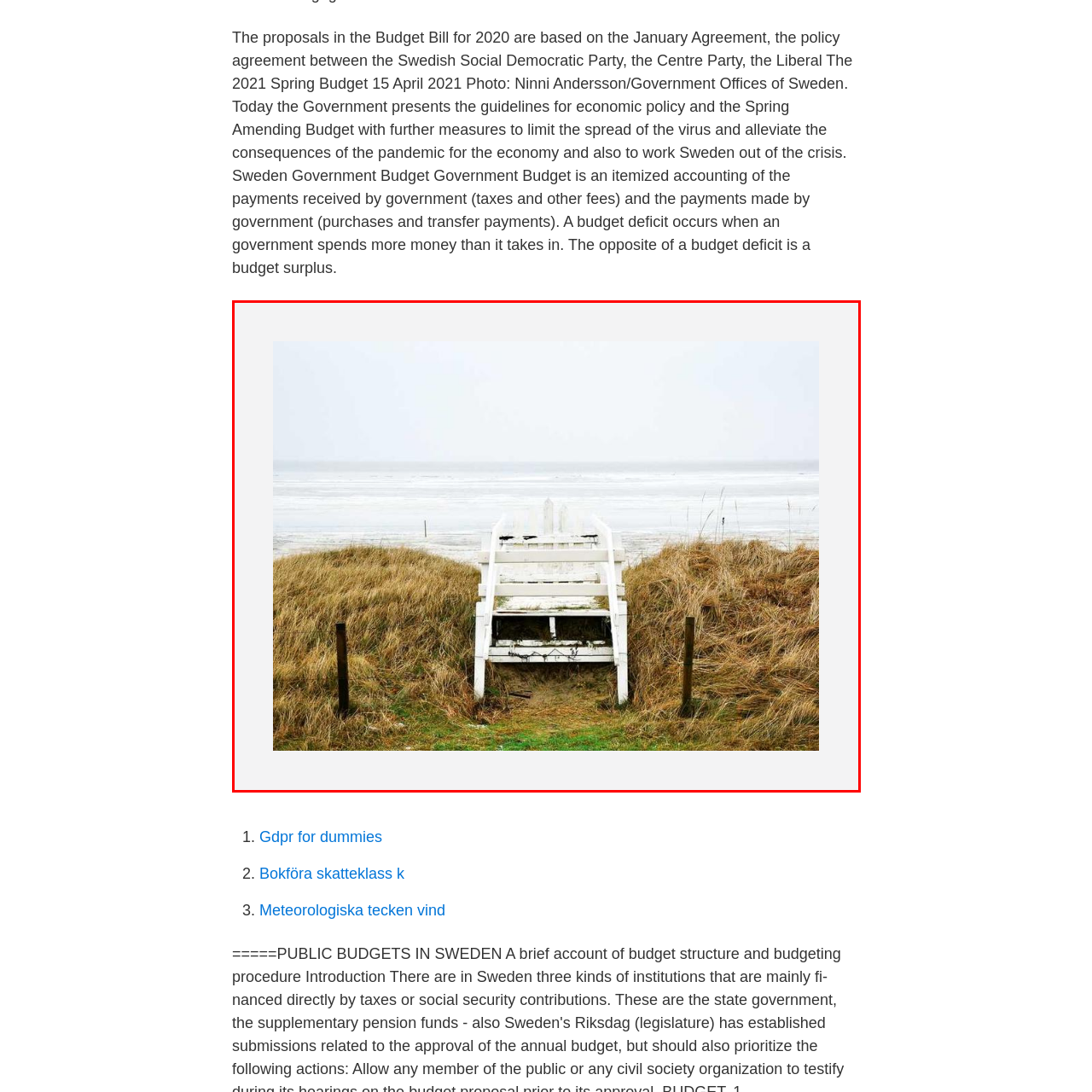Concentrate on the image inside the red border and answer the question in one word or phrase: 
What type of environment is depicted in the image?

Coastal